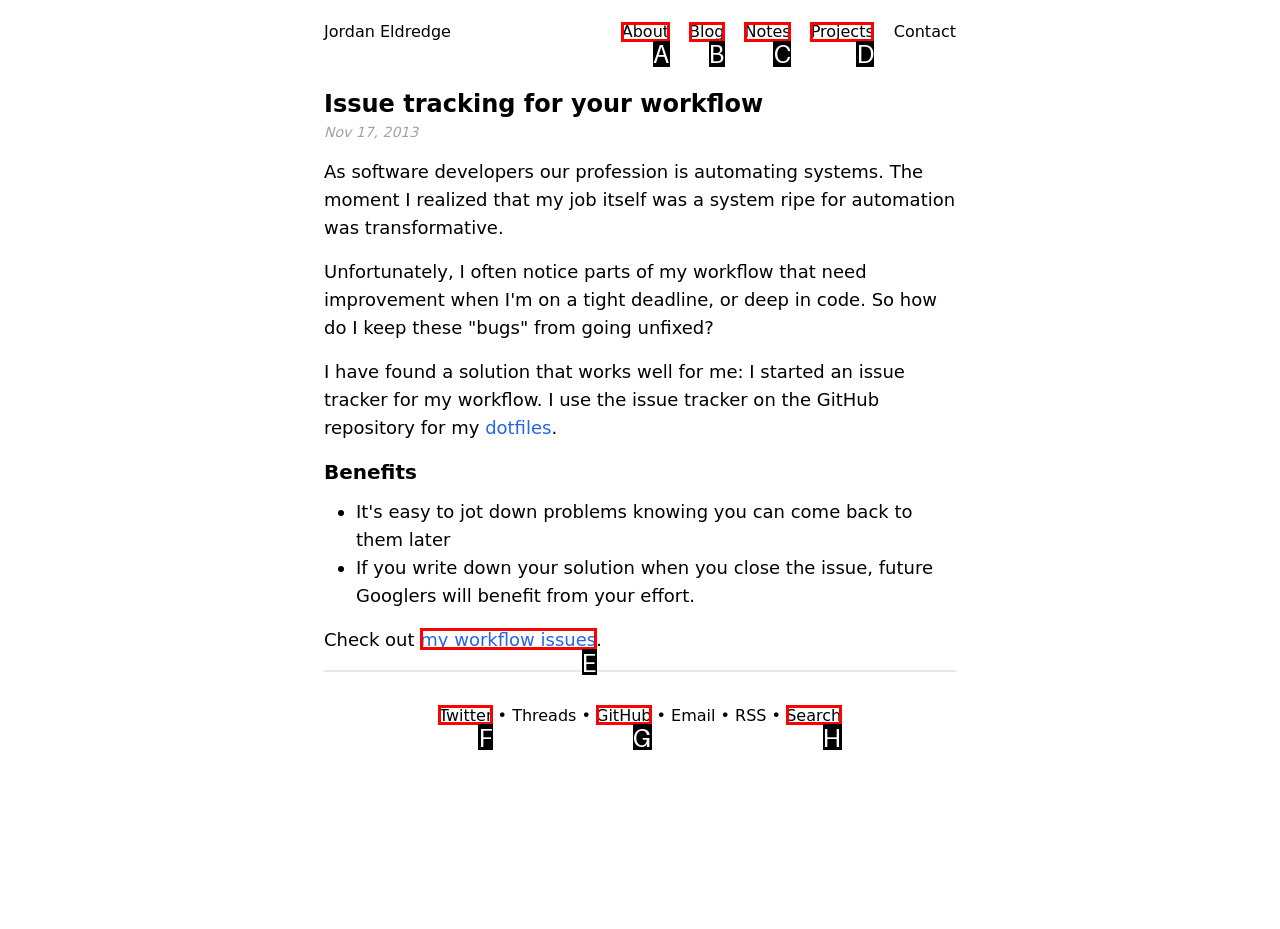Which HTML element among the options matches this description: my workflow issues? Answer with the letter representing your choice.

E